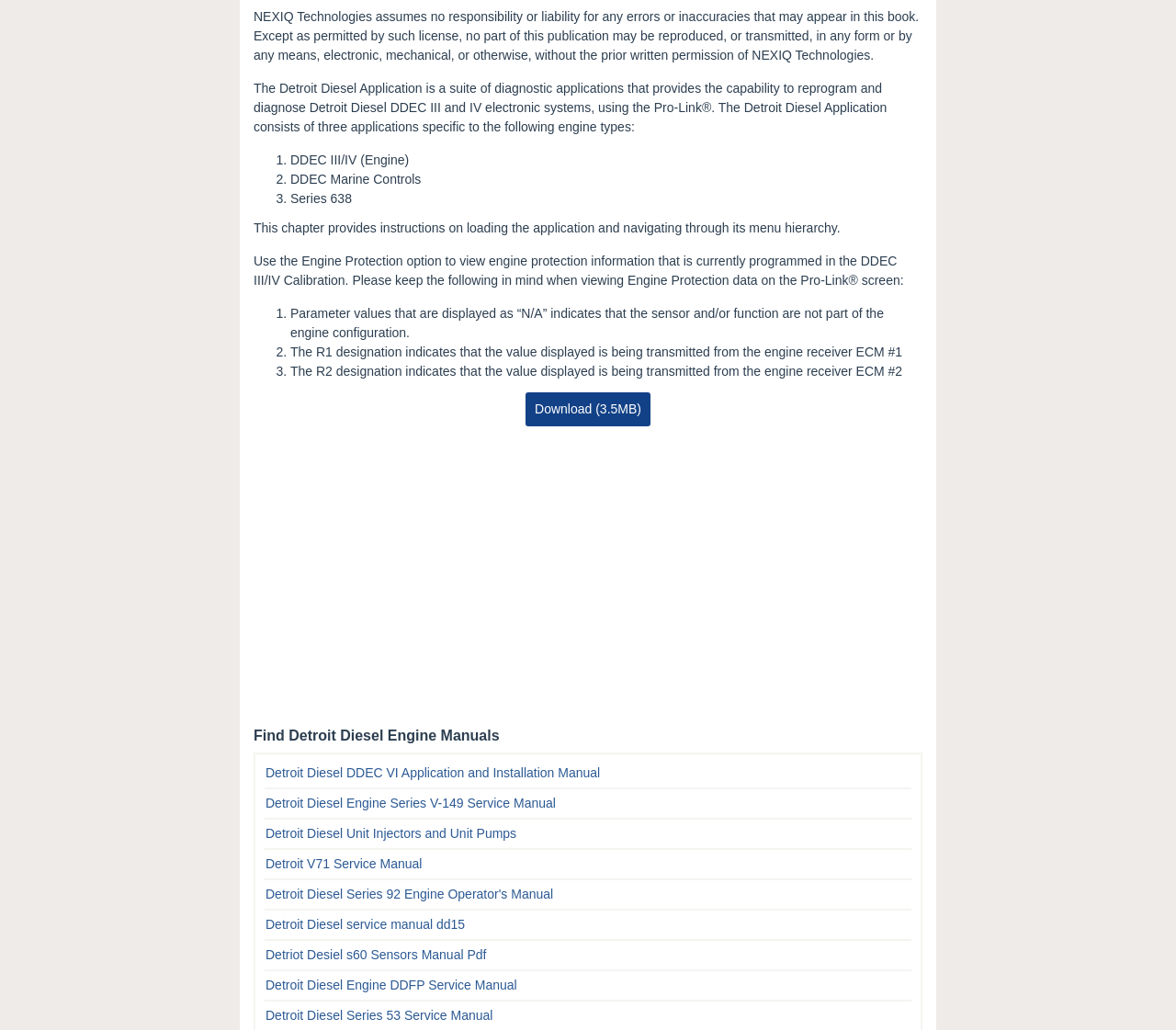Pinpoint the bounding box coordinates of the clickable area necessary to execute the following instruction: "View the Detroit Diesel DDEC VI Application and Installation Manual". The coordinates should be given as four float numbers between 0 and 1, namely [left, top, right, bottom].

[0.226, 0.743, 0.51, 0.757]